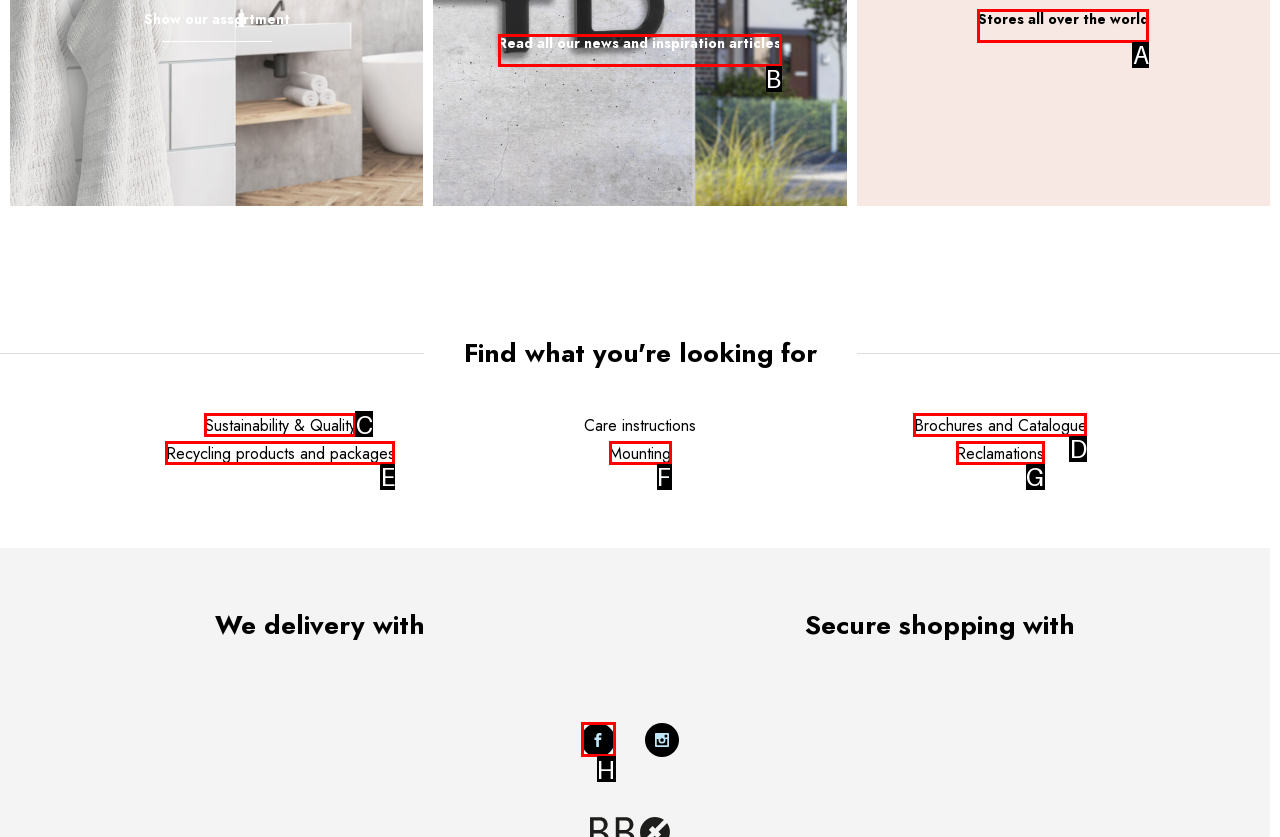Decide which HTML element to click to complete the task: Learn about Sustainability & Quality Provide the letter of the appropriate option.

C